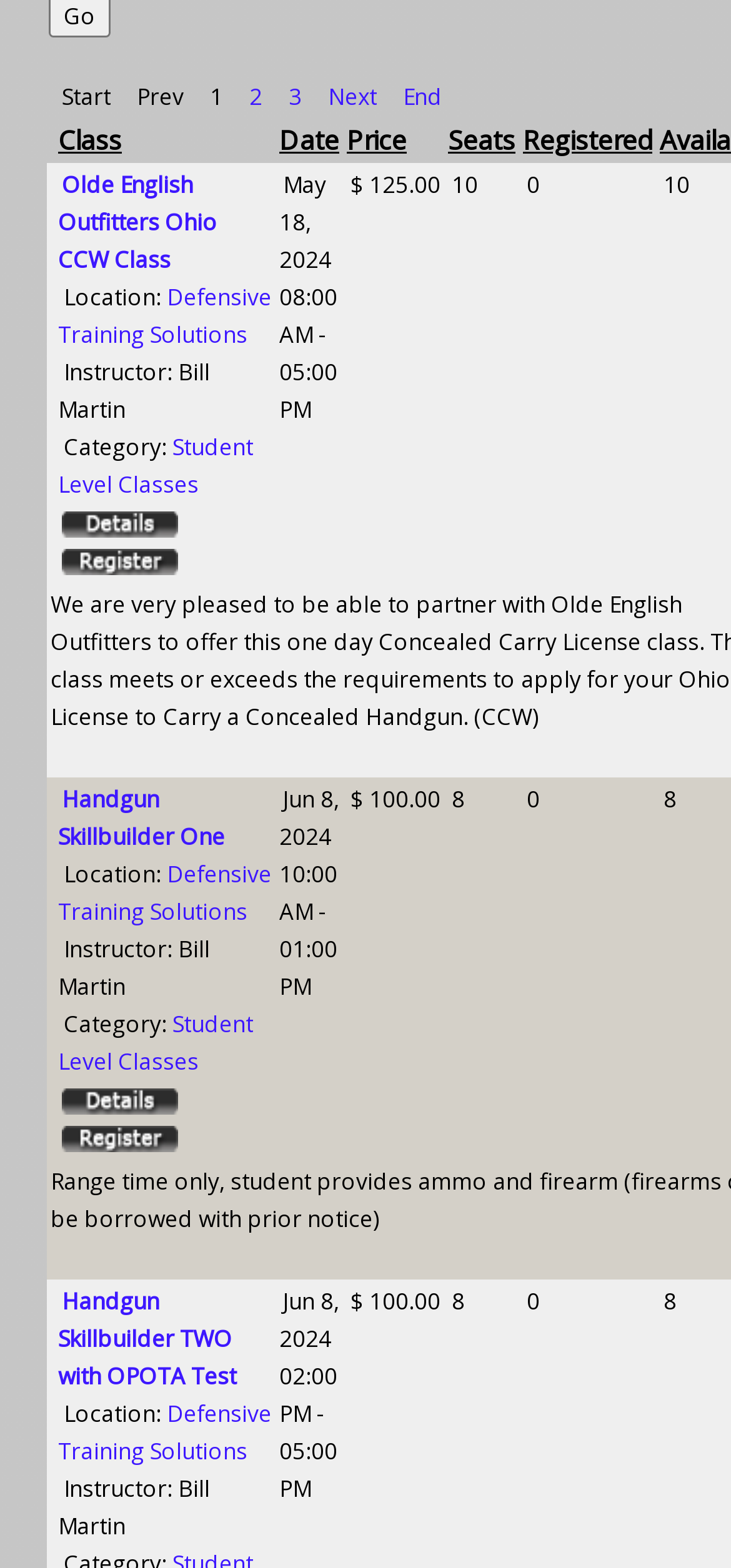Can you find the bounding box coordinates for the UI element given this description: "parent_node: Handgun Skillbuilder One"? Provide the coordinates as four float numbers between 0 and 1: [left, top, right, bottom].

[0.079, 0.714, 0.249, 0.735]